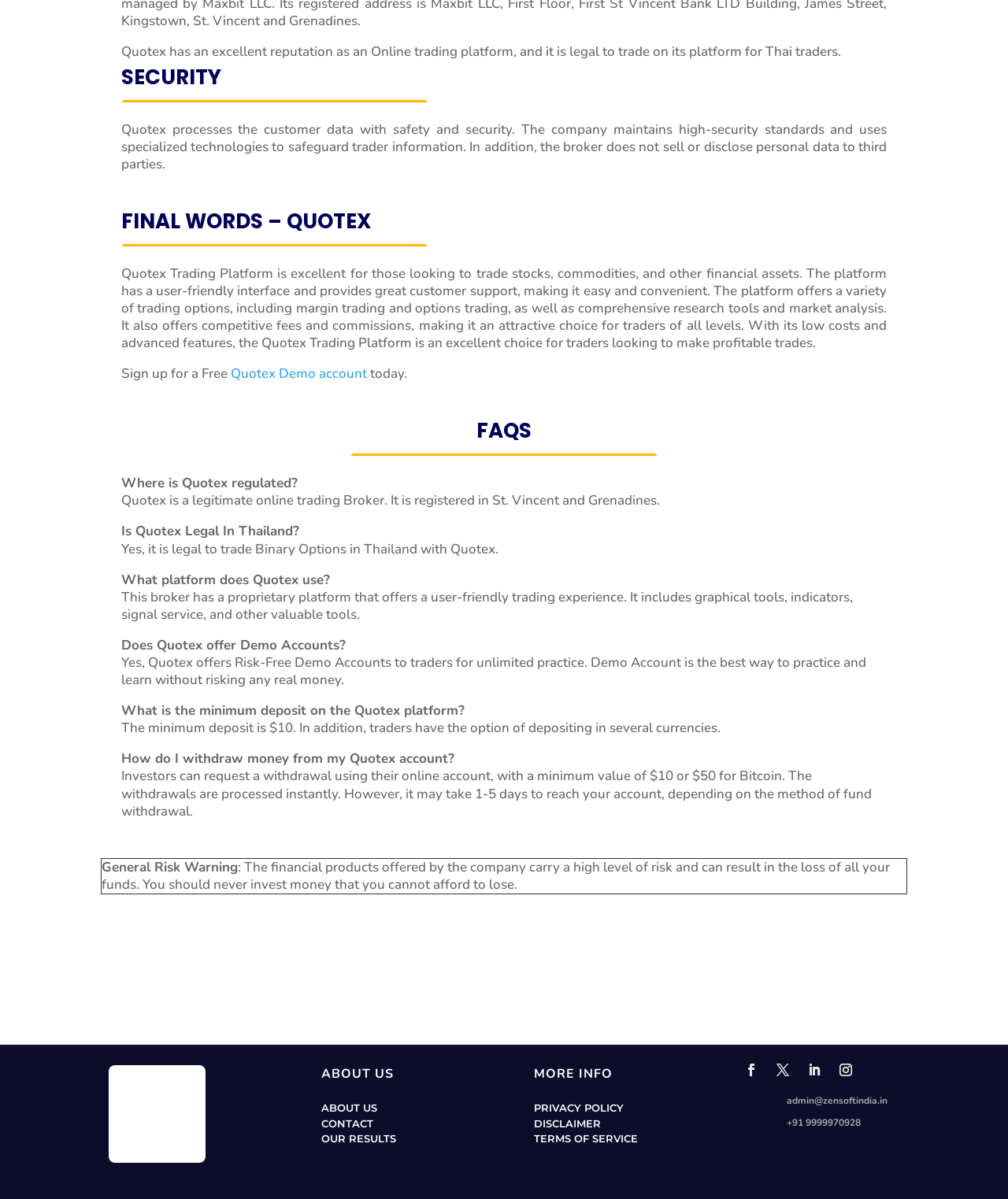Find and provide the bounding box coordinates for the UI element described here: "Contact". The coordinates should be given as four float numbers between 0 and 1: [left, top, right, bottom].

[0.319, 0.931, 0.37, 0.942]